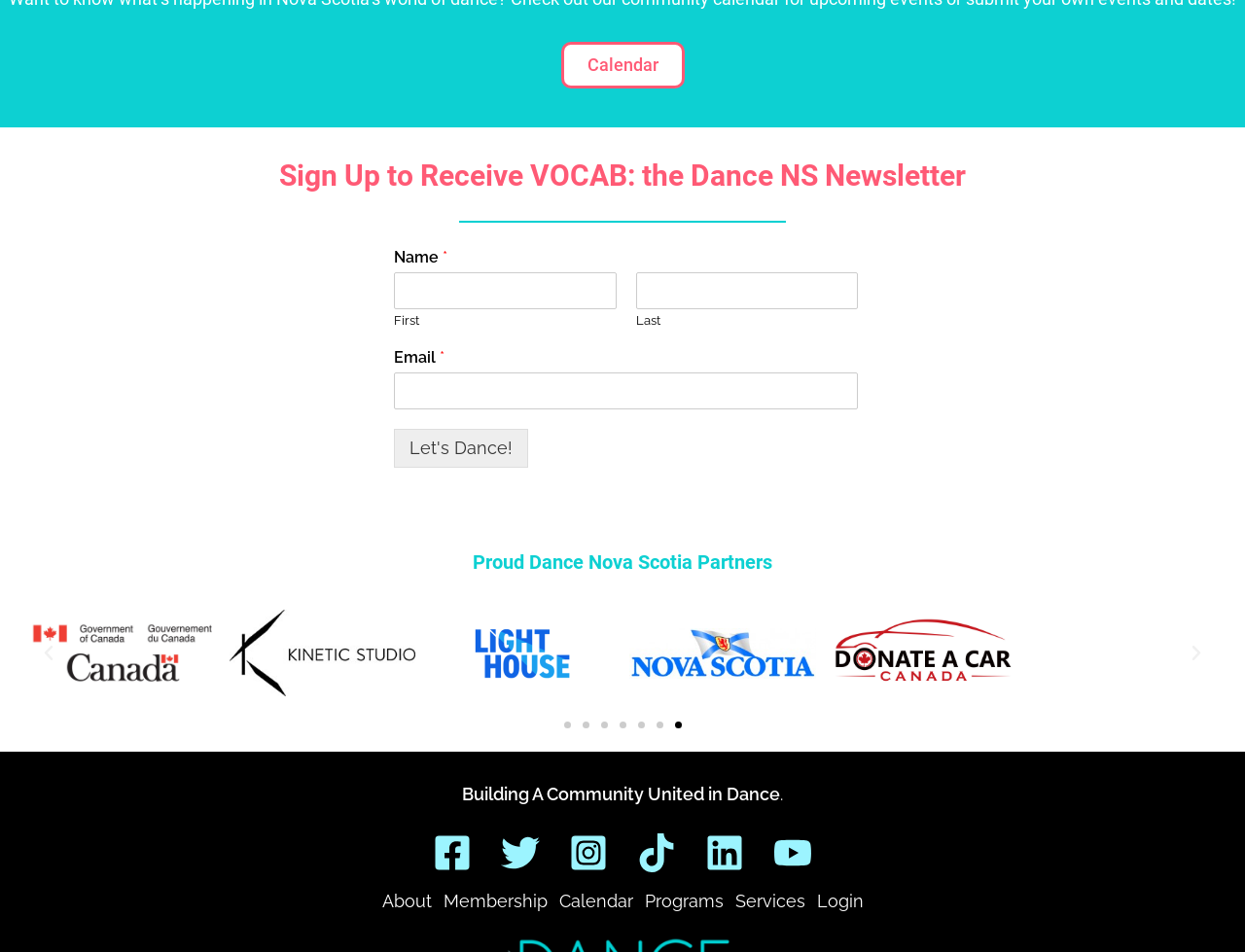Locate the coordinates of the bounding box for the clickable region that fulfills this instruction: "Enter your first name".

[0.316, 0.286, 0.495, 0.324]